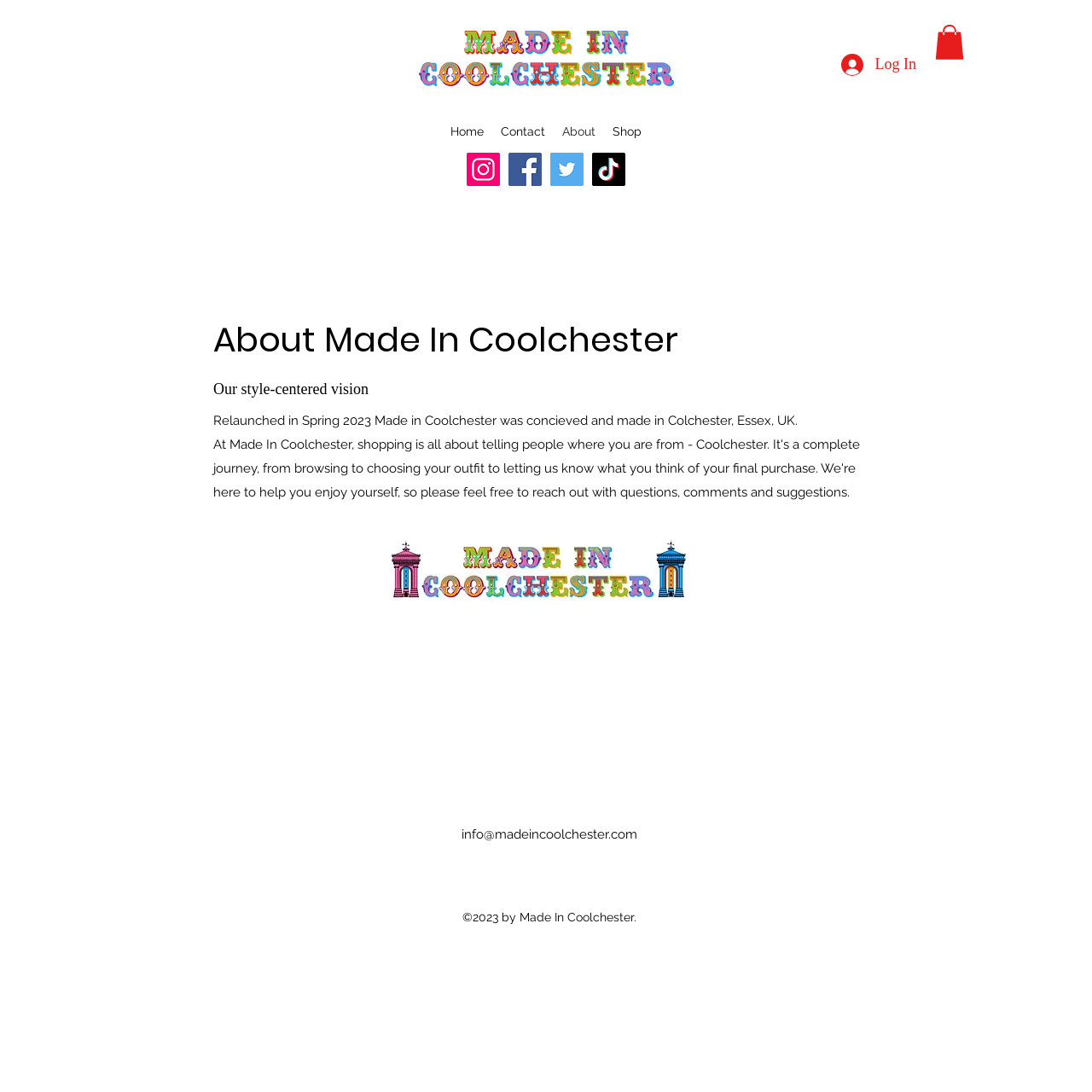Identify the bounding box coordinates of the specific part of the webpage to click to complete this instruction: "Send an email to info@madeincoolchester.com".

[0.423, 0.757, 0.584, 0.771]